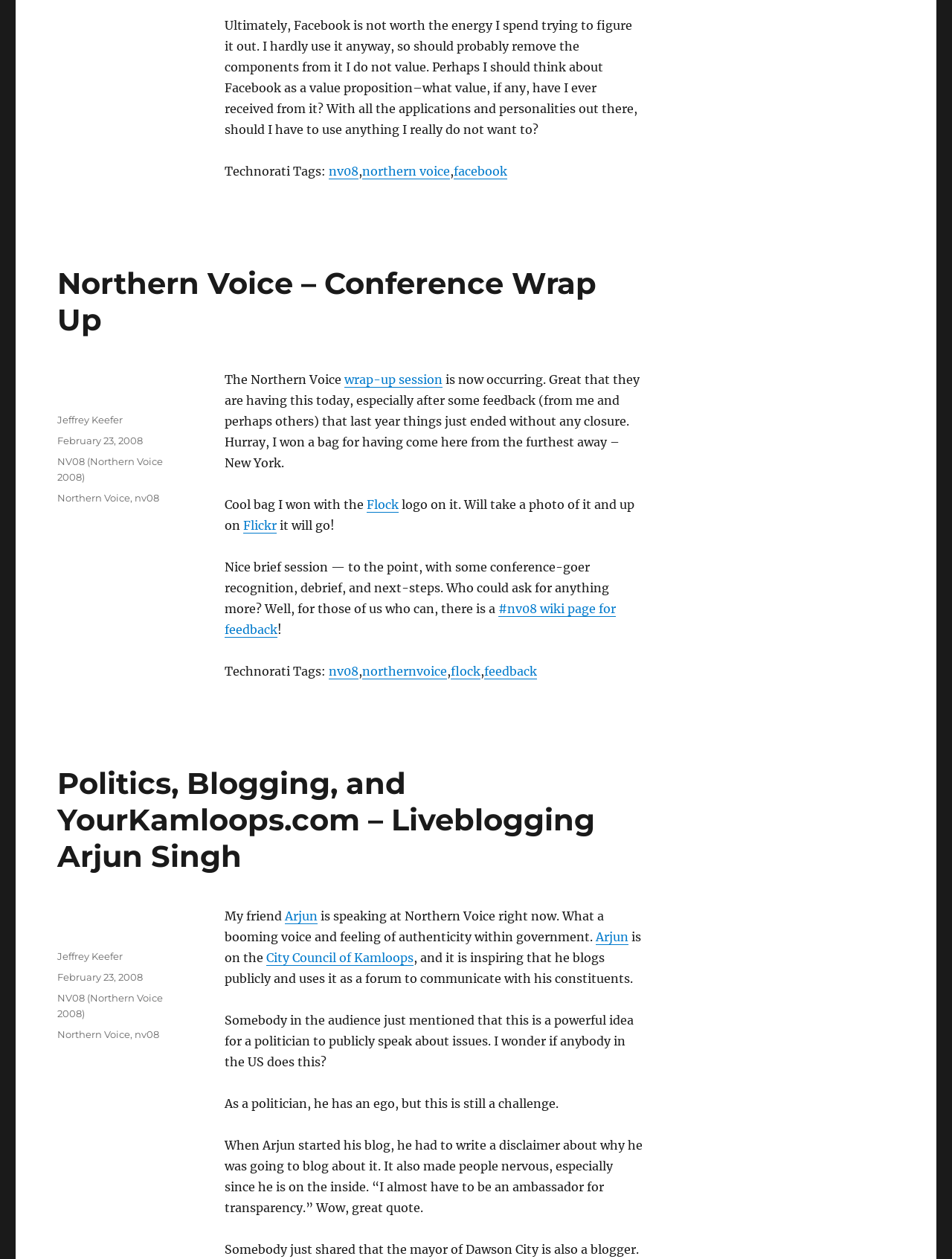Answer the question in a single word or phrase:
What is the author of the first article?

Jeffrey Keefer